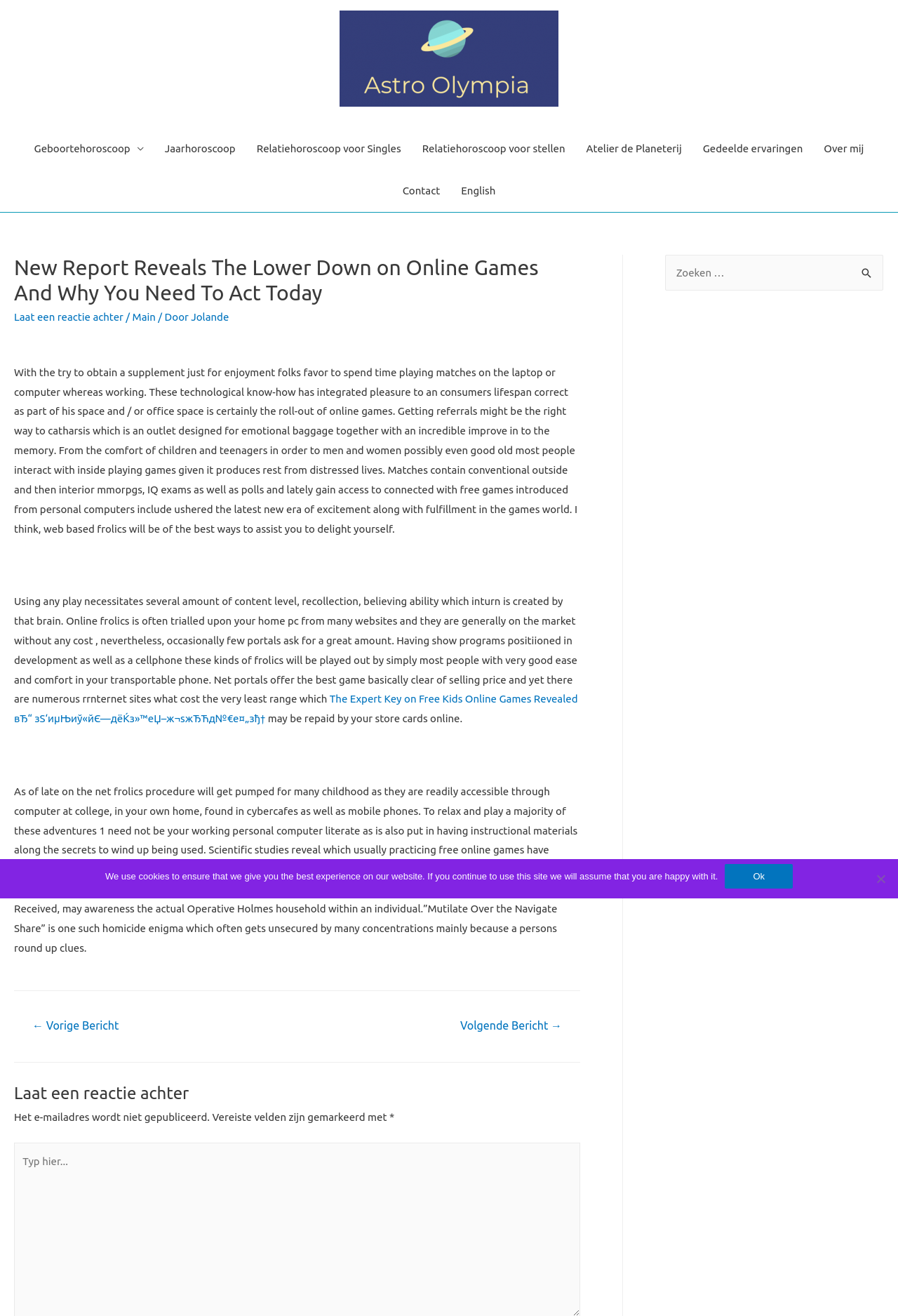Based on the description "Volgende Bericht →", find the bounding box of the specified UI element.

[0.494, 0.77, 0.645, 0.79]